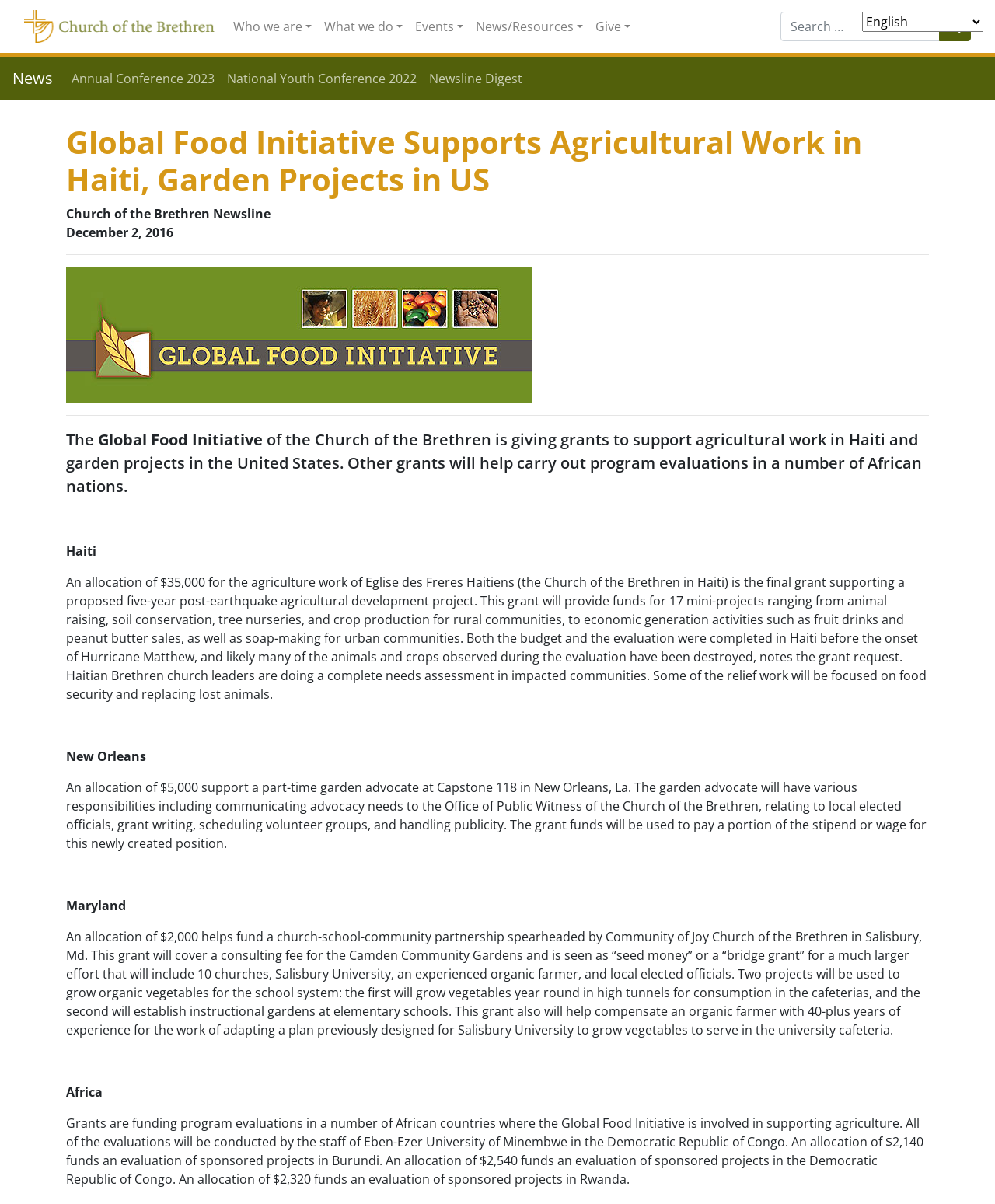How many African countries are involved in the program evaluations?
Observe the image and answer the question with a one-word or short phrase response.

3